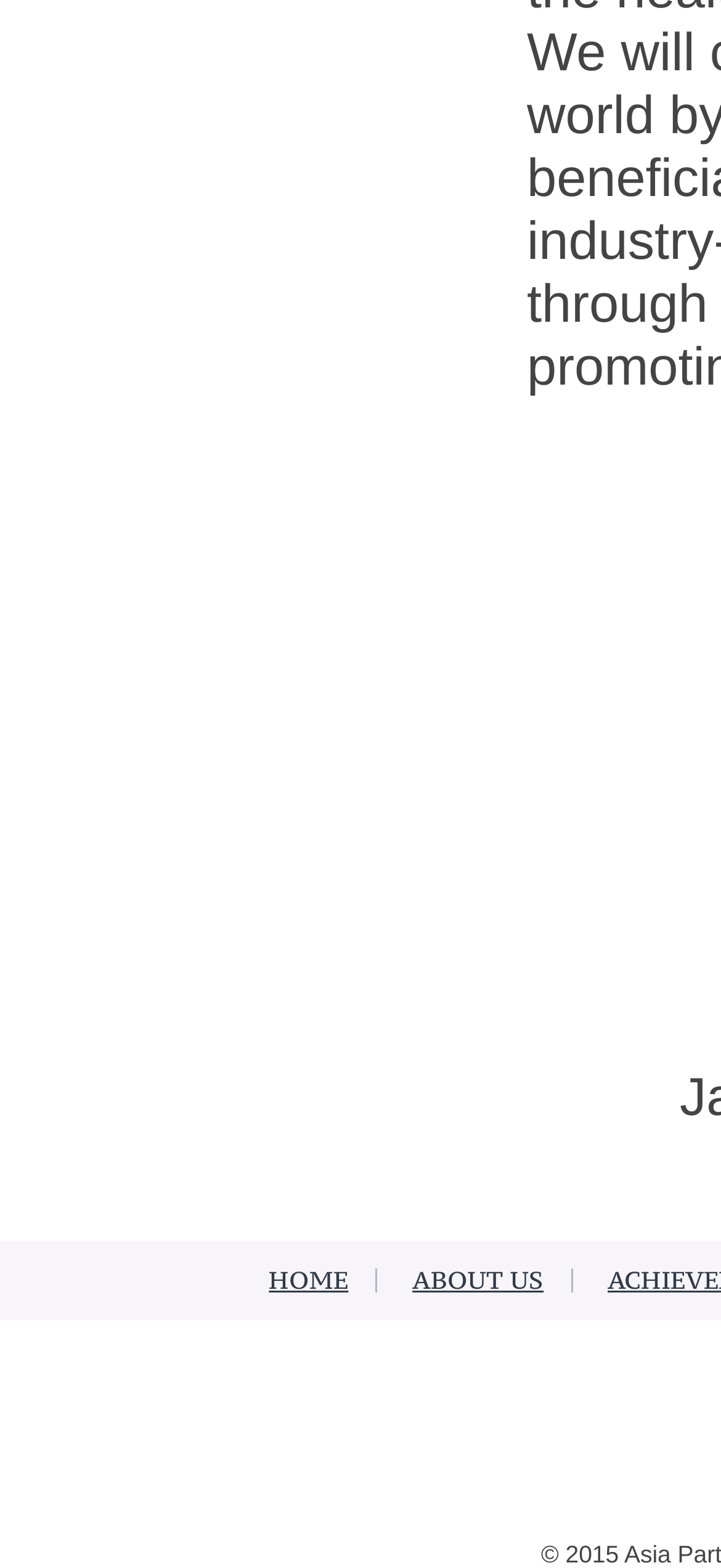Using the description "ABOUT US", locate and provide the bounding box of the UI element.

[0.533, 0.788, 0.792, 0.844]